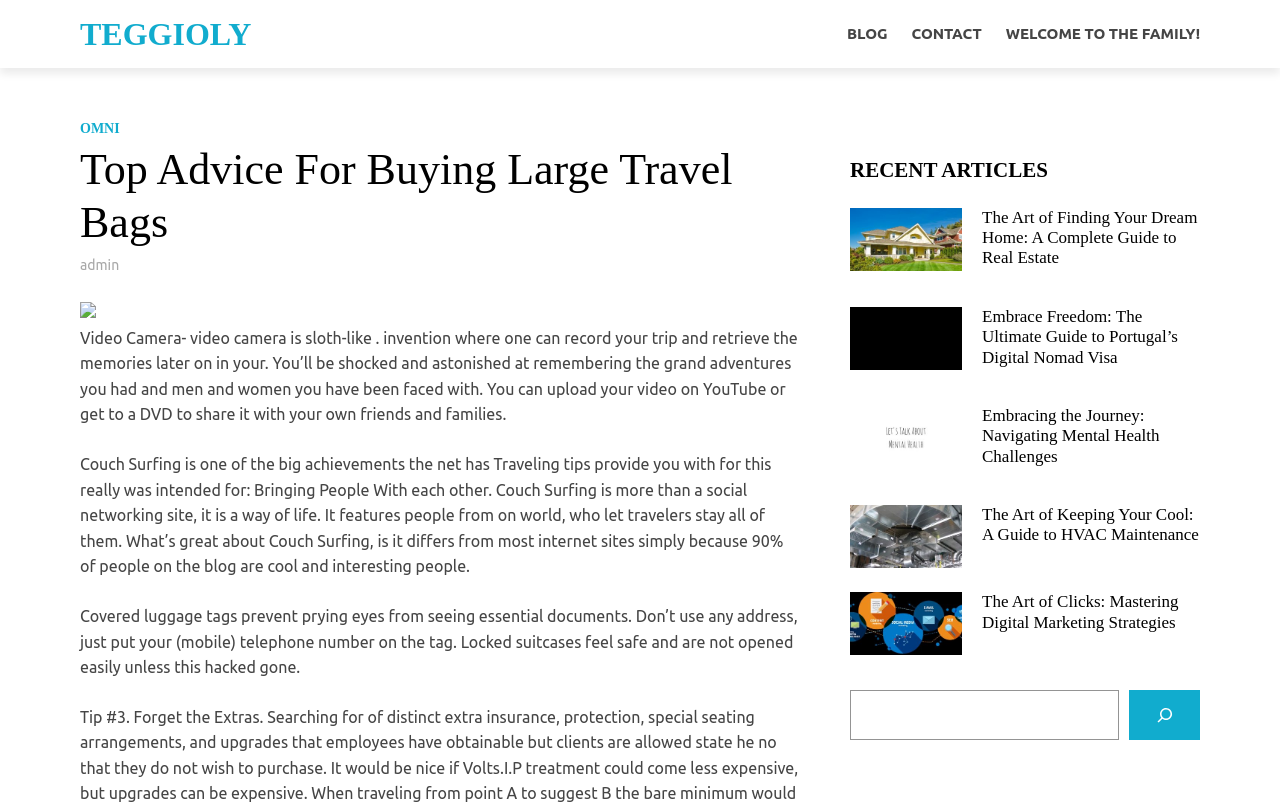Please locate the bounding box coordinates of the element that should be clicked to achieve the given instruction: "Click on the 'CONTACT' link".

[0.712, 0.031, 0.767, 0.054]